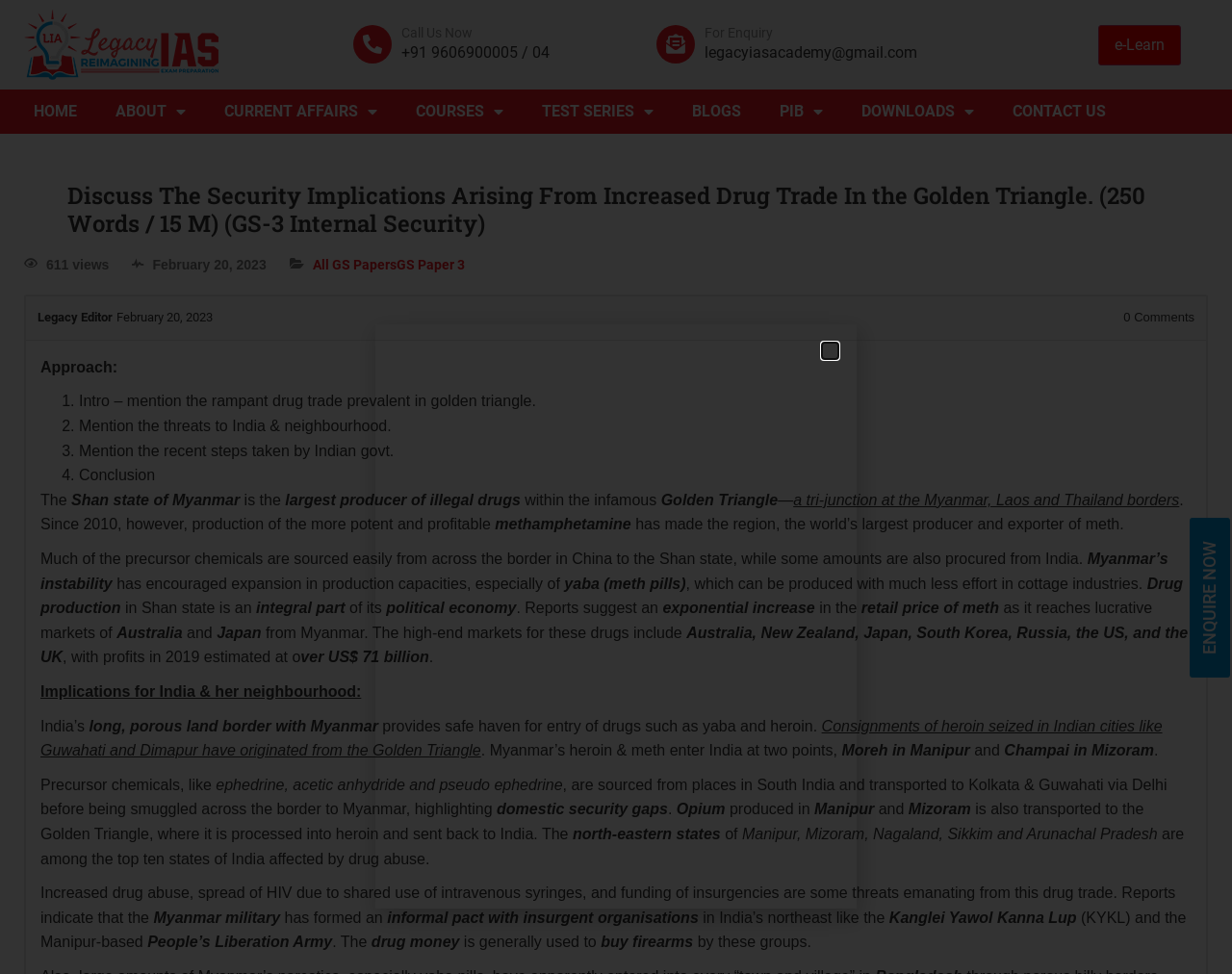Explain the features and main sections of the webpage comprehensively.

This webpage is about Legacy IAS Academy, a platform that provides resources for students preparing for the Indian Administrative Service (IAS) exam. The page is dedicated to a specific topic, "Discuss The Security Implications Arising From Increased Drug Trade In the Golden Triangle," which is a question from the GS-3 Internal Security section of the IAS exam.

At the top of the page, there is a navigation menu with links to various sections of the website, including "HOME", "ABOUT", "CURRENT AFFAIRS", "COURSES", "TEST SERIES", "BLOGS", "PIB", "DOWNLOADS", and "CONTACT US". Below the navigation menu, there is a header section with a heading that displays the topic of the page.

The main content of the page is divided into several sections. The first section provides an introduction to the topic, followed by a section that outlines the approach to answering the question. This section is further divided into four points, each with a list marker and a brief description.

The next section provides a detailed answer to the question, which is divided into several paragraphs. The answer discusses the security implications of the increased drug trade in the Golden Triangle, including the production and export of methamphetamine, the role of Myanmar's instability, and the impact on India and its neighborhood.

Throughout the page, there are several links to related resources, including "All GS Papers" and "GS Paper 3". There is also a section that displays the number of views (611) and the date the page was published (February 20, 2023).

At the bottom of the page, there is a section with links to the "Legacy Editor" and a comment section. The page also has several buttons and links to other sections of the website, including "e-Learn" and "Call Us Now".